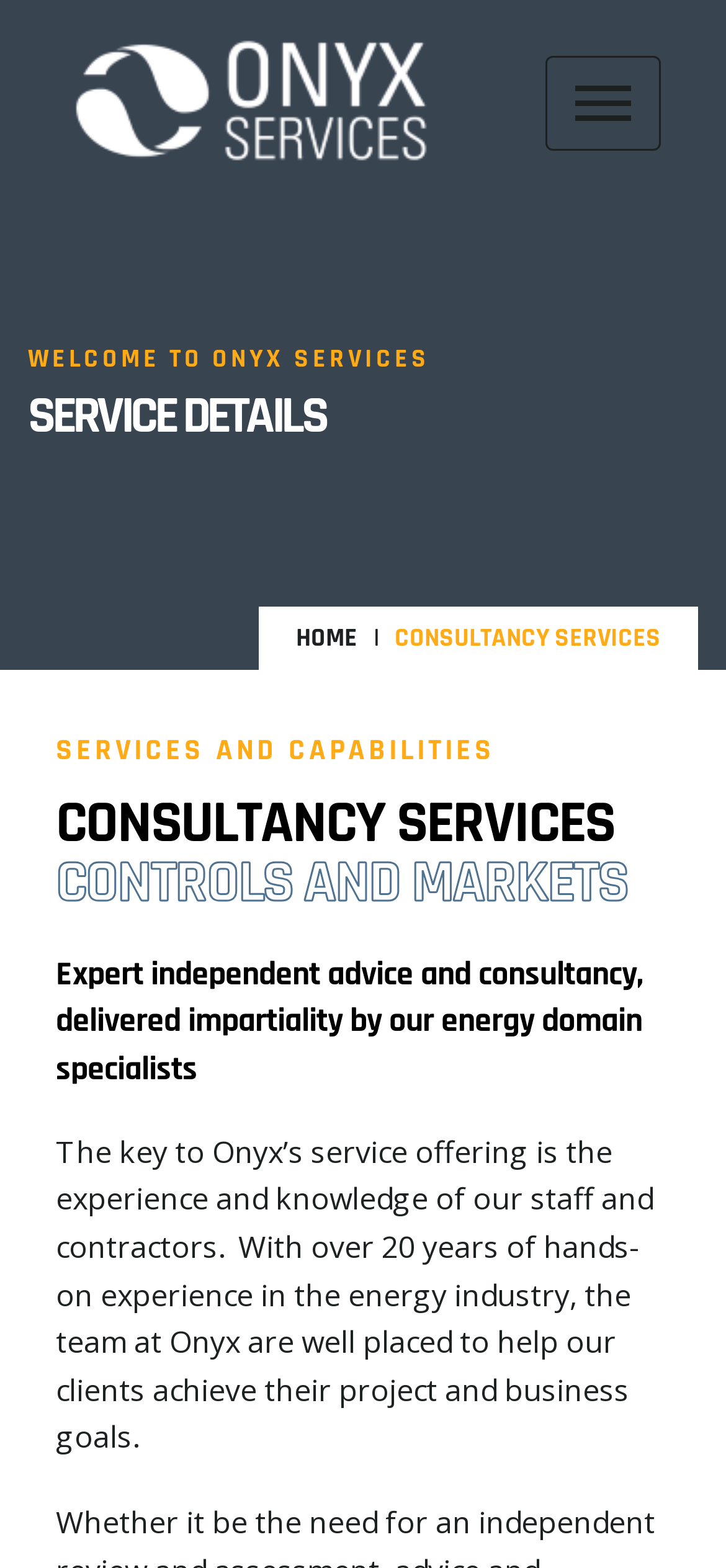What type of services does Onyx provide?
Using the image, give a concise answer in the form of a single word or short phrase.

Consultancy services